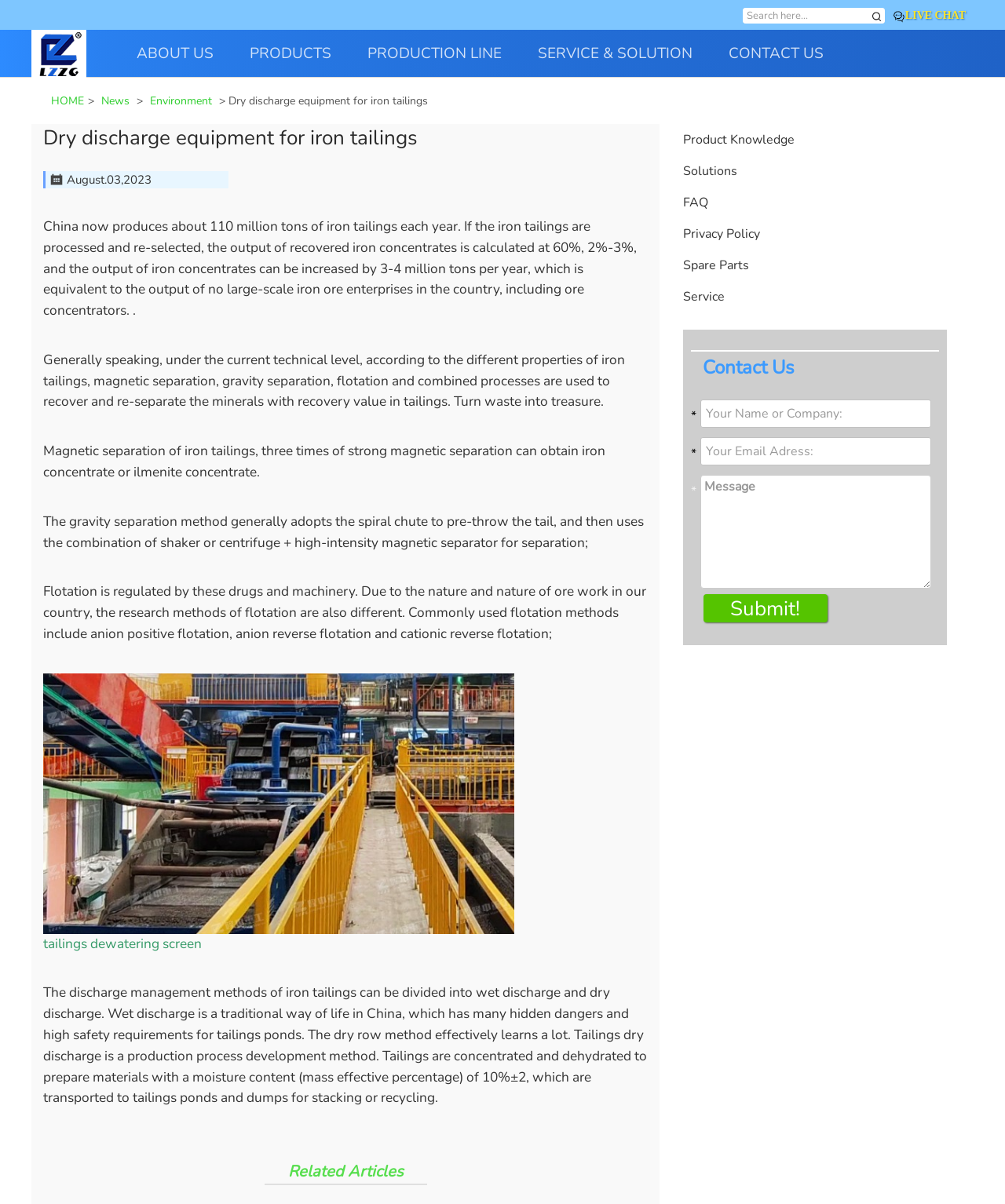Locate the bounding box coordinates of the clickable element to fulfill the following instruction: "go to about us page". Provide the coordinates as four float numbers between 0 and 1 in the format [left, top, right, bottom].

[0.136, 0.025, 0.248, 0.064]